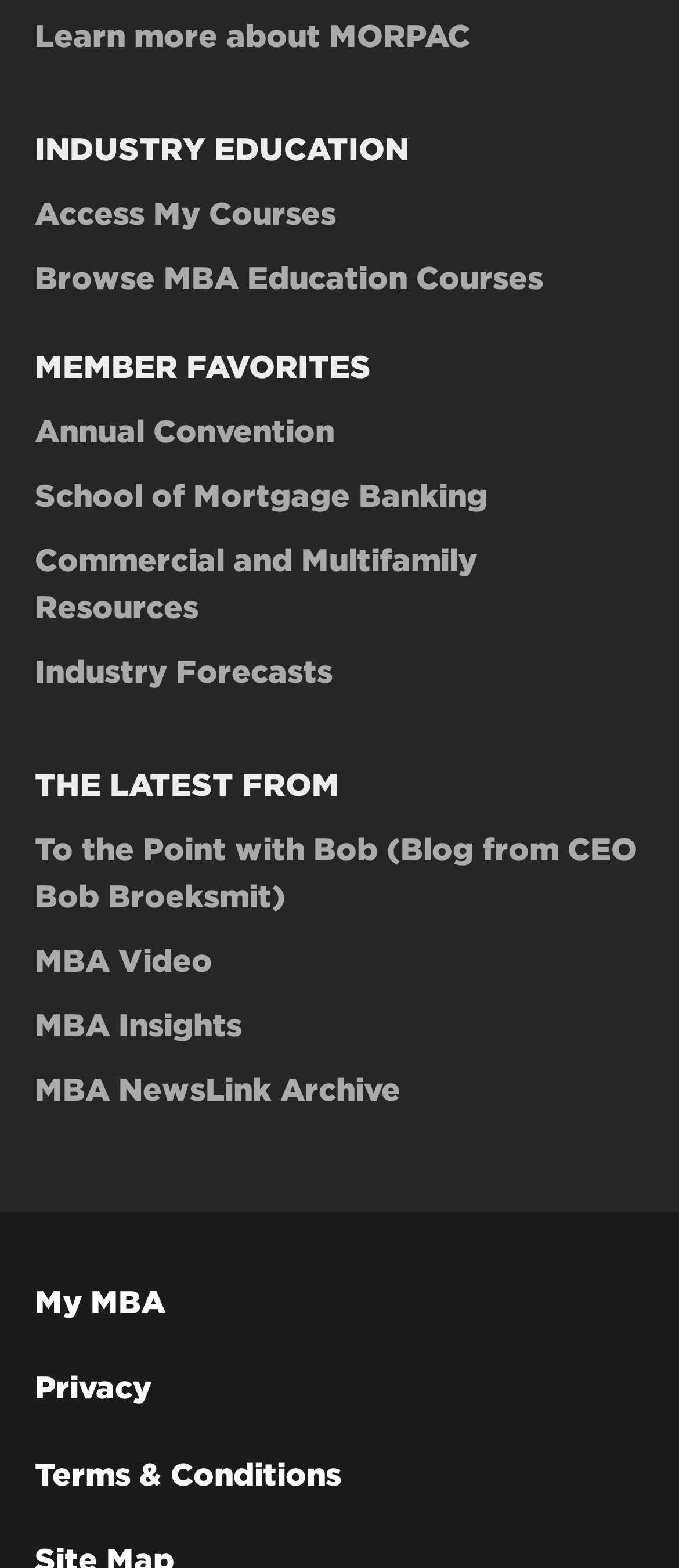Determine the bounding box coordinates for the region that must be clicked to execute the following instruction: "View Annual Convention".

[0.051, 0.263, 0.492, 0.287]